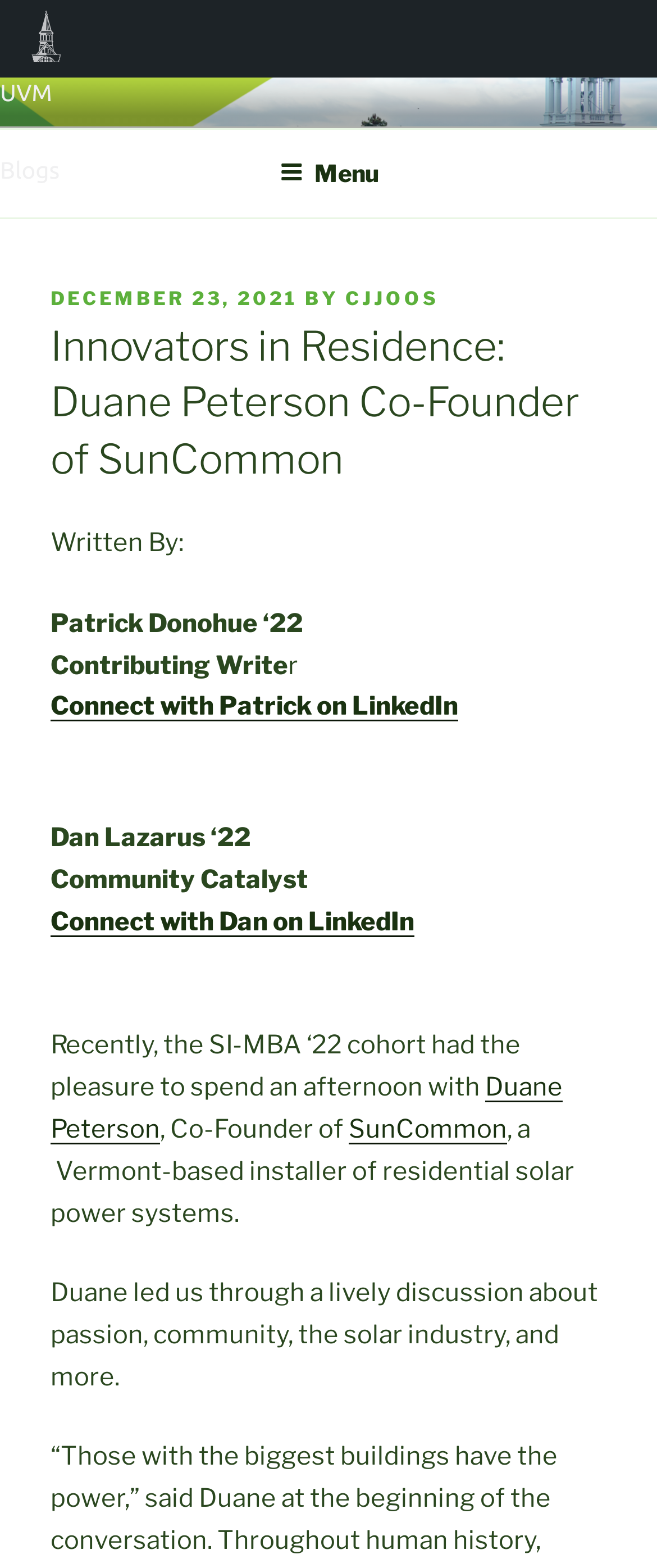Examine the image and give a thorough answer to the following question:
Who is the author of the article?

I found the authors' names by looking at the section that says 'Written By:' and then reading the names that follow, which are Patrick Donohue ‘22 and Dan Lazarus ‘22.